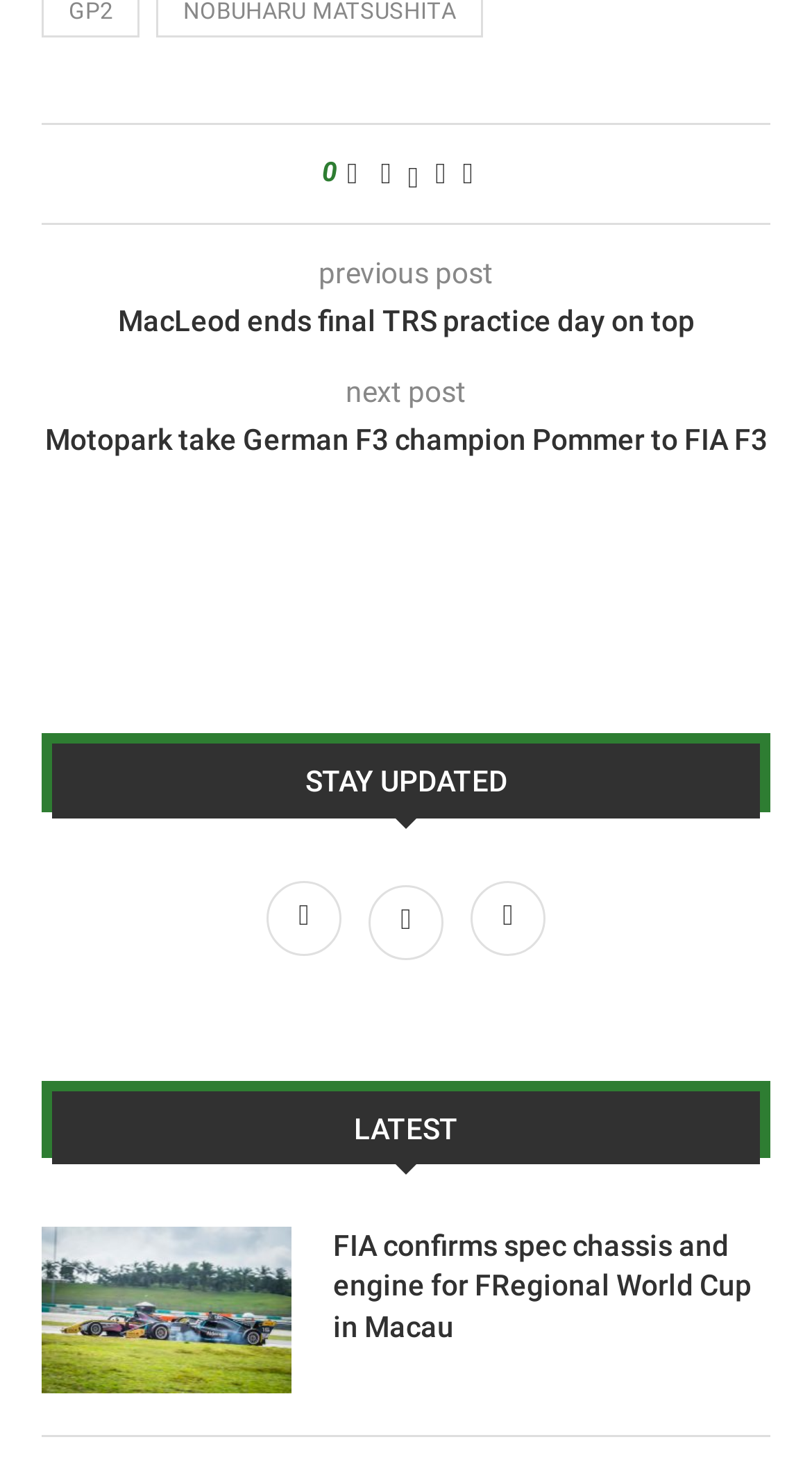Answer the following query concisely with a single word or phrase:
What is the purpose of the 'previous post' and 'next post' buttons?

Navigating between posts